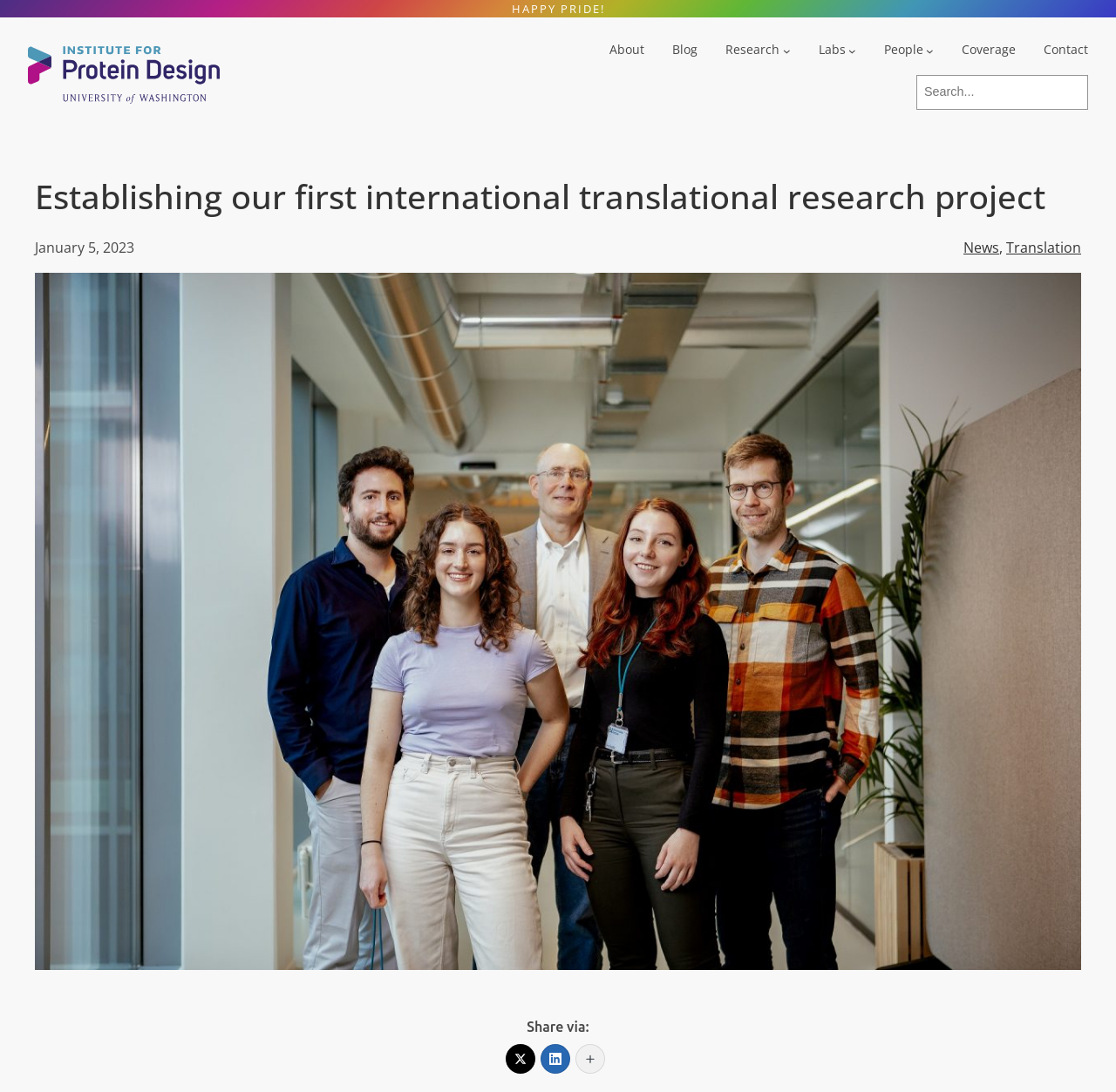What is the purpose of the search box?
Answer the question based on the image using a single word or a brief phrase.

To search the website